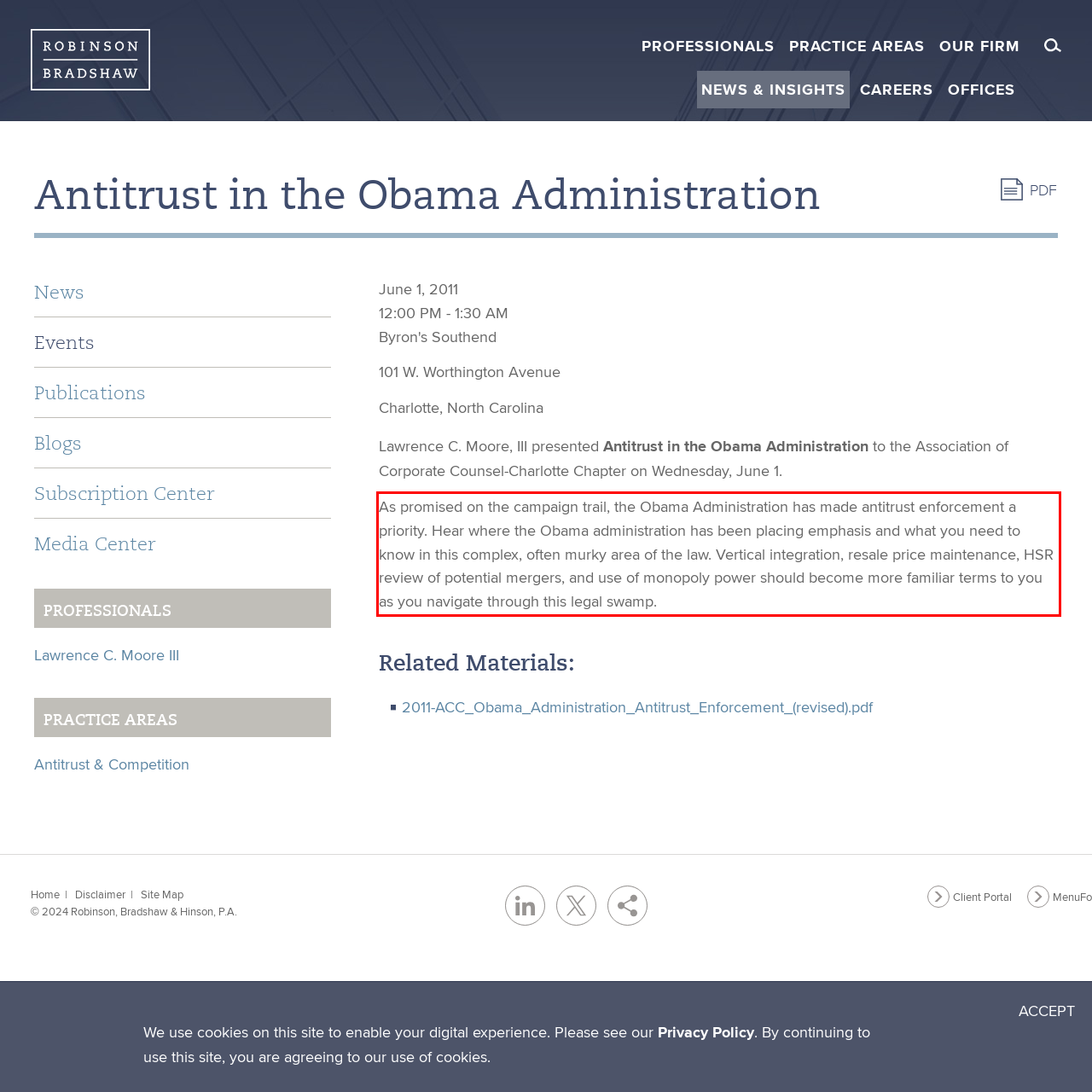You are provided with a screenshot of a webpage that includes a red bounding box. Extract and generate the text content found within the red bounding box.

As promised on the campaign trail, the Obama Administration has made antitrust enforcement a priority. Hear where the Obama administration has been placing emphasis and what you need to know in this complex, often murky area of the law. Vertical integration, resale price maintenance, HSR review of potential mergers, and use of monopoly power should become more familiar terms to you as you navigate through this legal swamp.